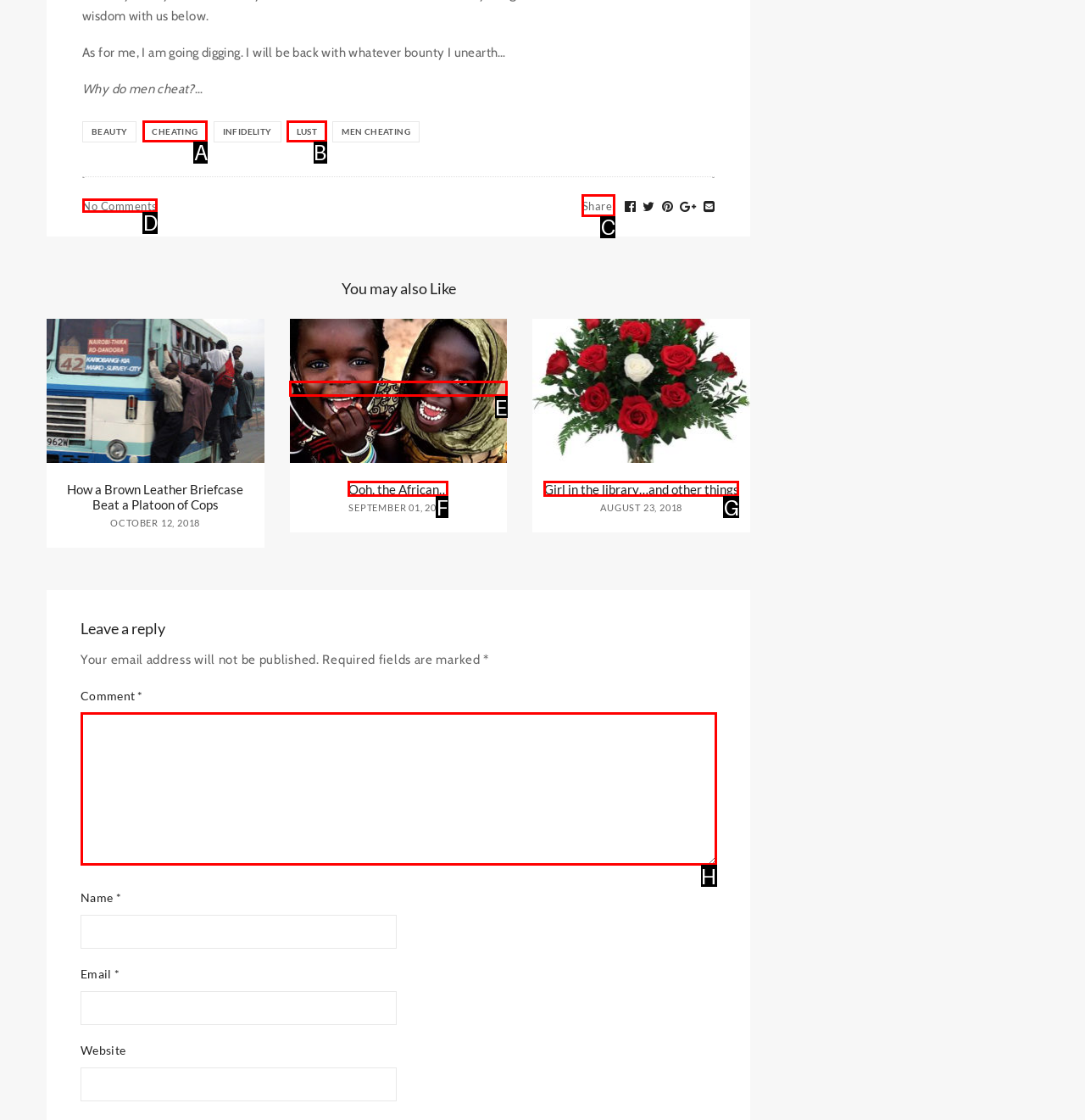Which option aligns with the description: parent_node: Comment * name="comment"? Respond by selecting the correct letter.

H